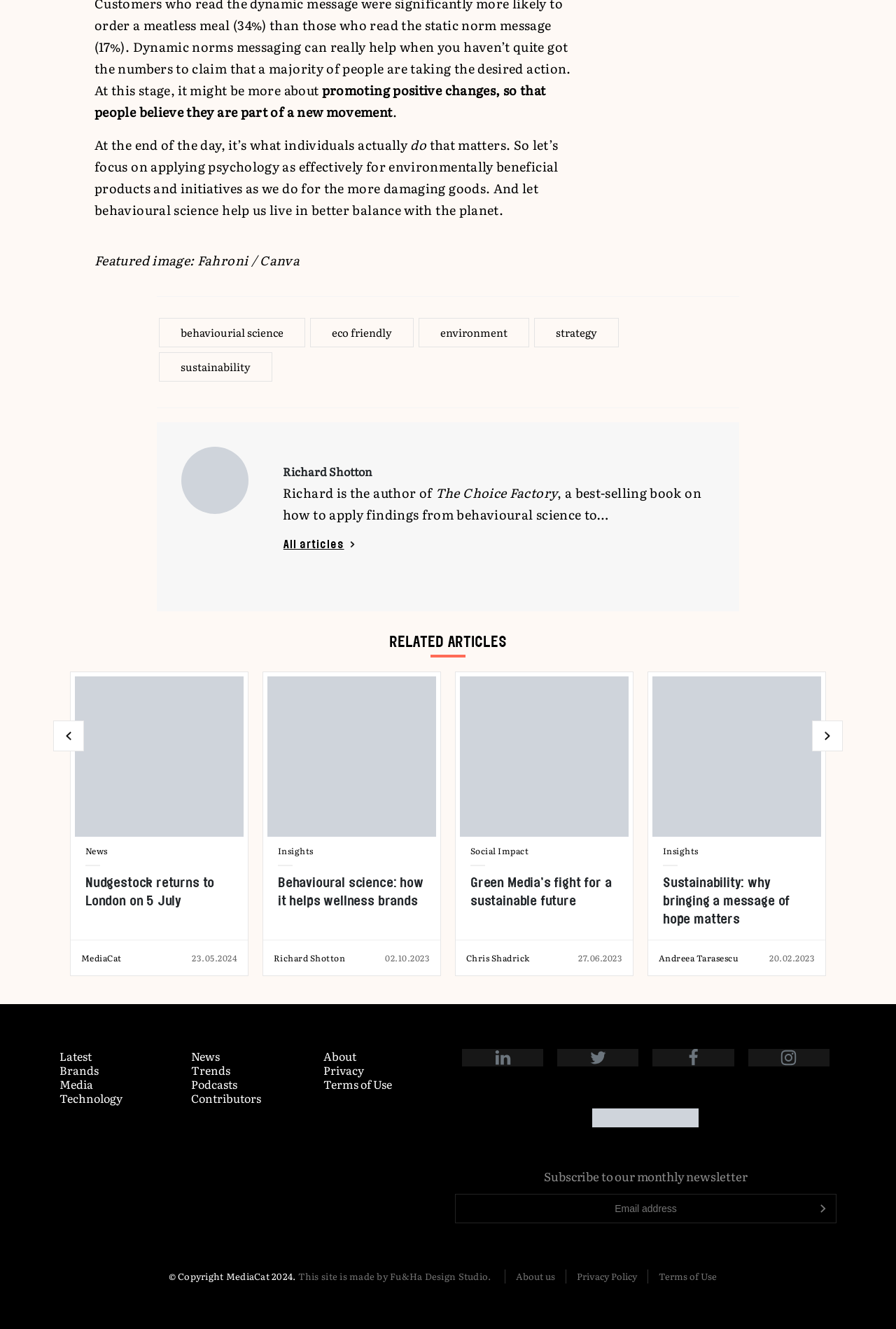Determine the bounding box coordinates of the clickable element to complete this instruction: "Click on the 'About us' link". Provide the coordinates in the format of four float numbers between 0 and 1, [left, top, right, bottom].

[0.576, 0.955, 0.62, 0.965]